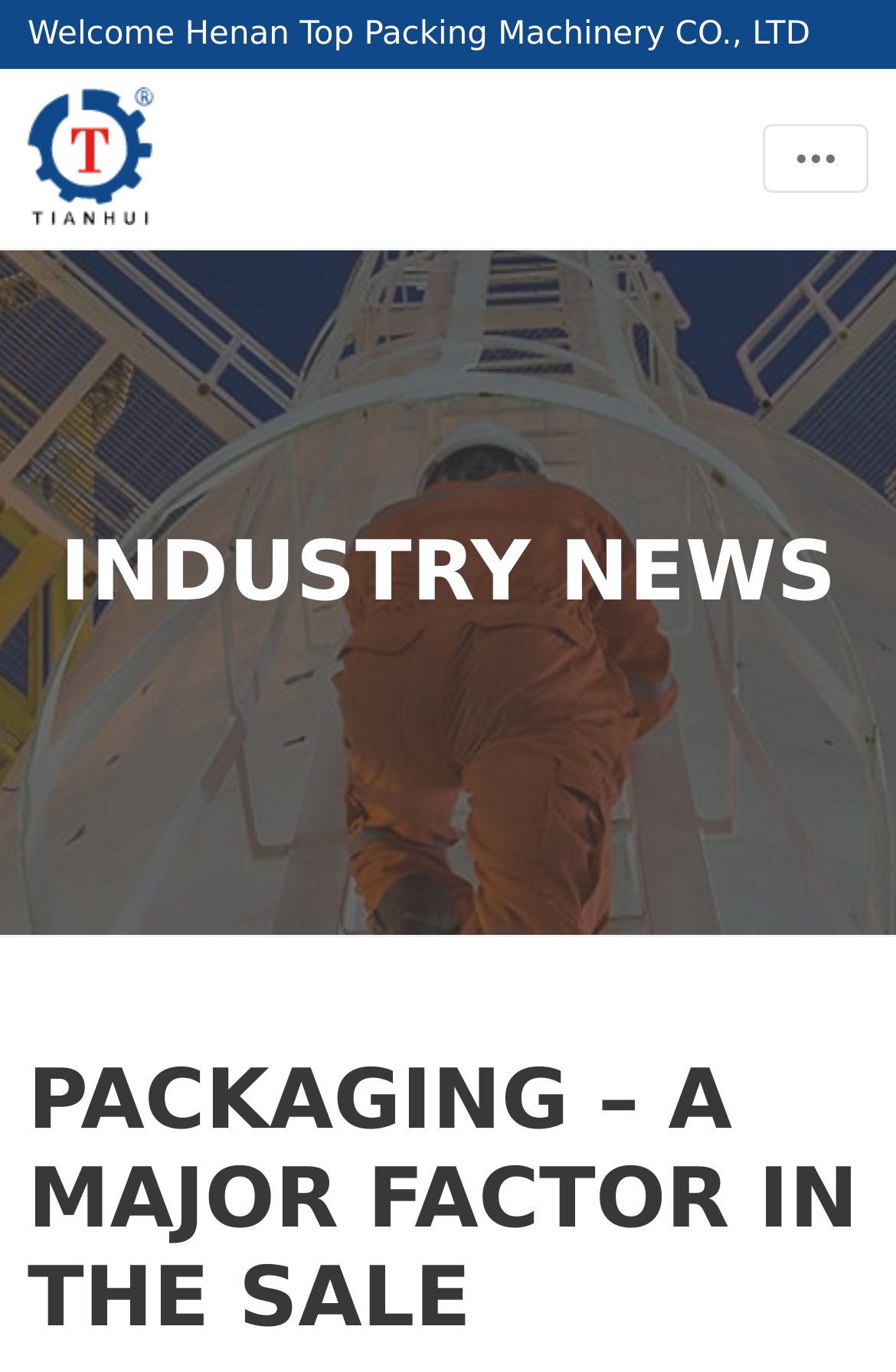Your task is to find and give the main heading text of the webpage.

PACKAGING – A MAJOR FACTOR IN THE SALE